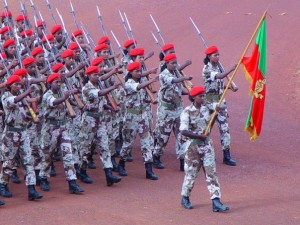What is the soldier at the forefront waving?
Provide a comprehensive and detailed answer to the question.

According to the caption, one soldier stands at the forefront, proudly waving the Eritrean flag, which features a vibrant combination of green, yellow, and red, symbolizing the nation's identity and pride.